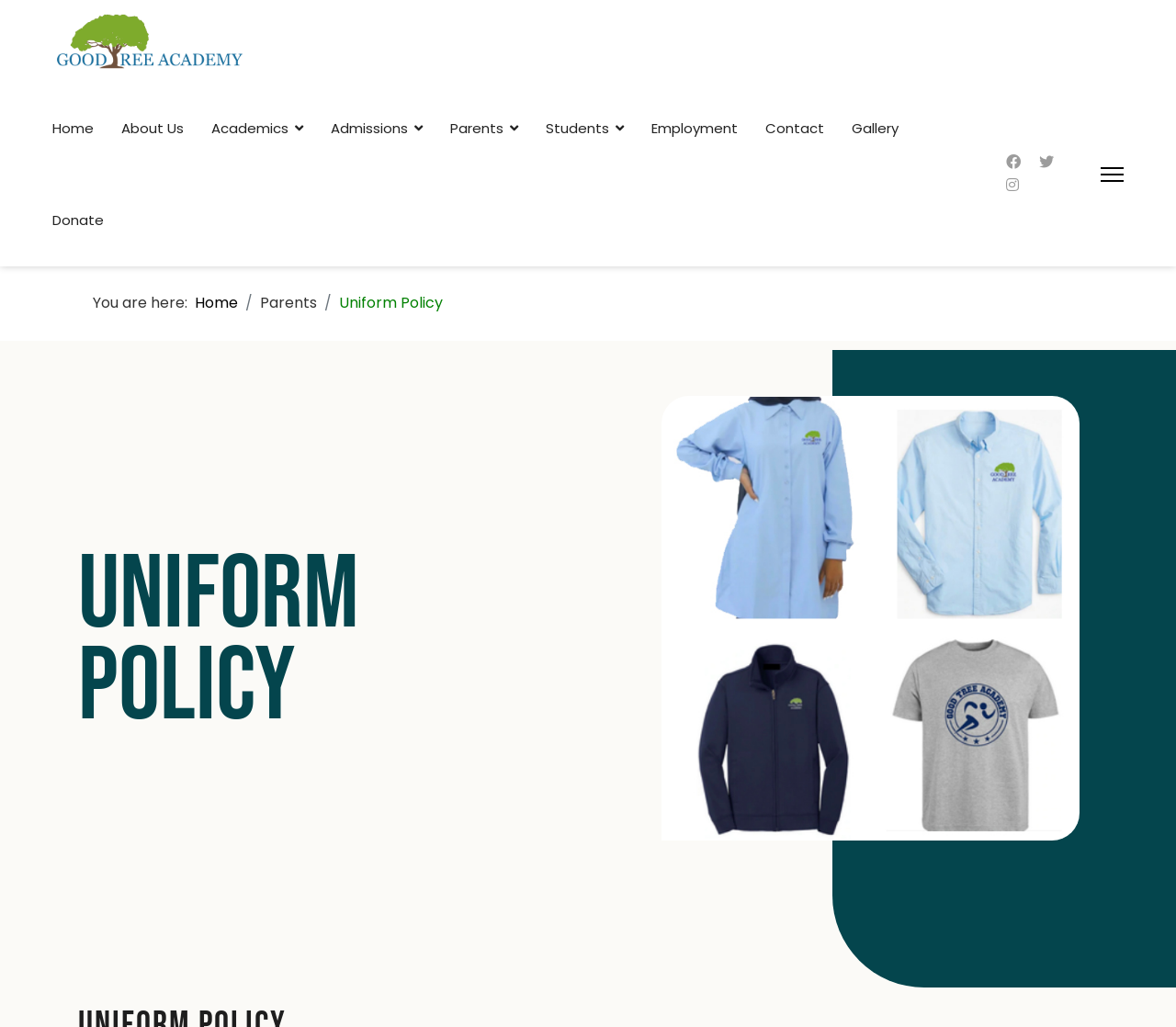What are the main sections of the website?
Look at the screenshot and give a one-word or phrase answer.

Home, About Us, Academics, Admissions, Parents, Students, Employment, Contact, Gallery, Donate